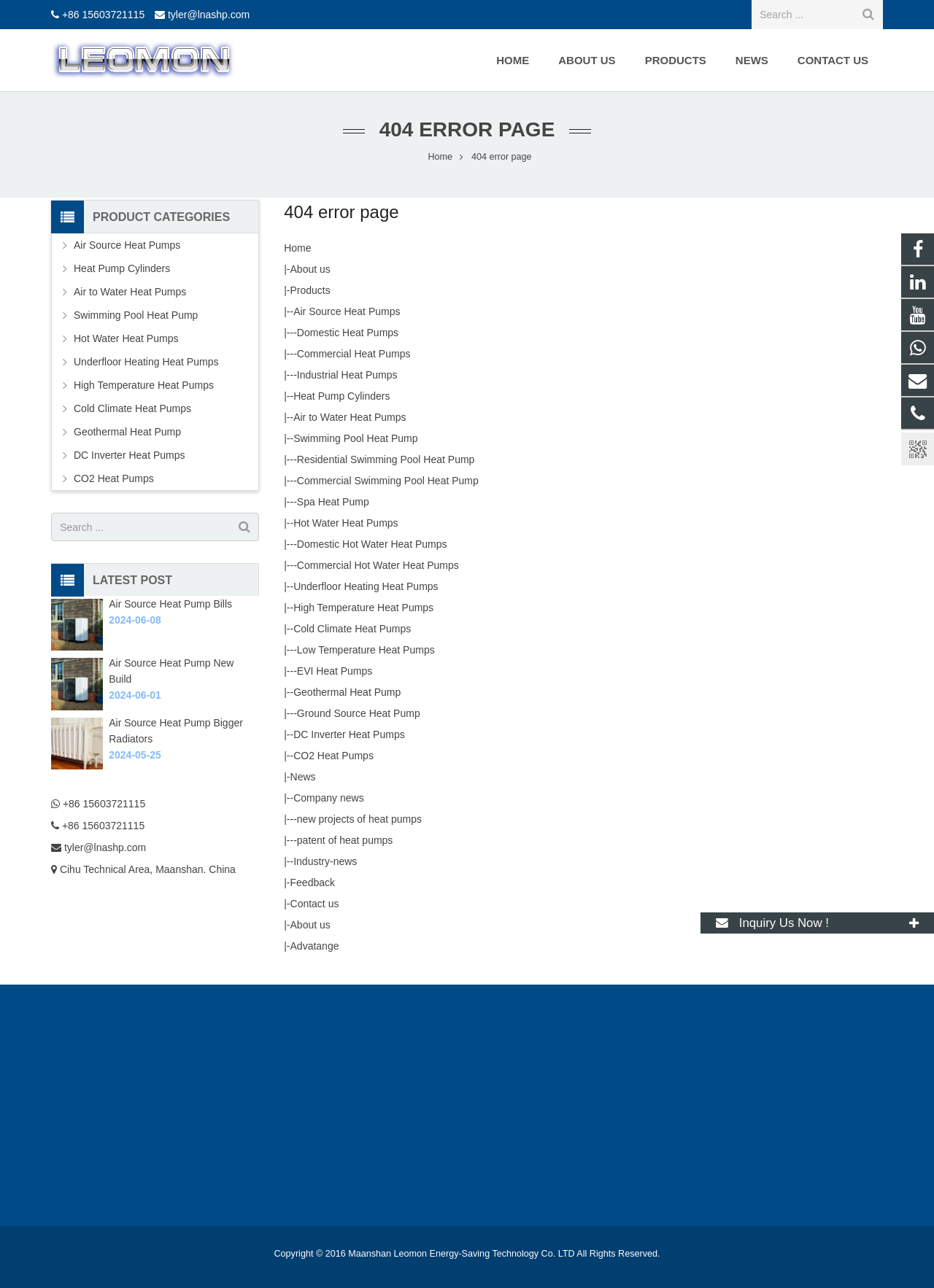Identify the bounding box coordinates of the area that should be clicked in order to complete the given instruction: "Contact us". The bounding box coordinates should be four float numbers between 0 and 1, i.e., [left, top, right, bottom].

[0.838, 0.023, 0.945, 0.071]